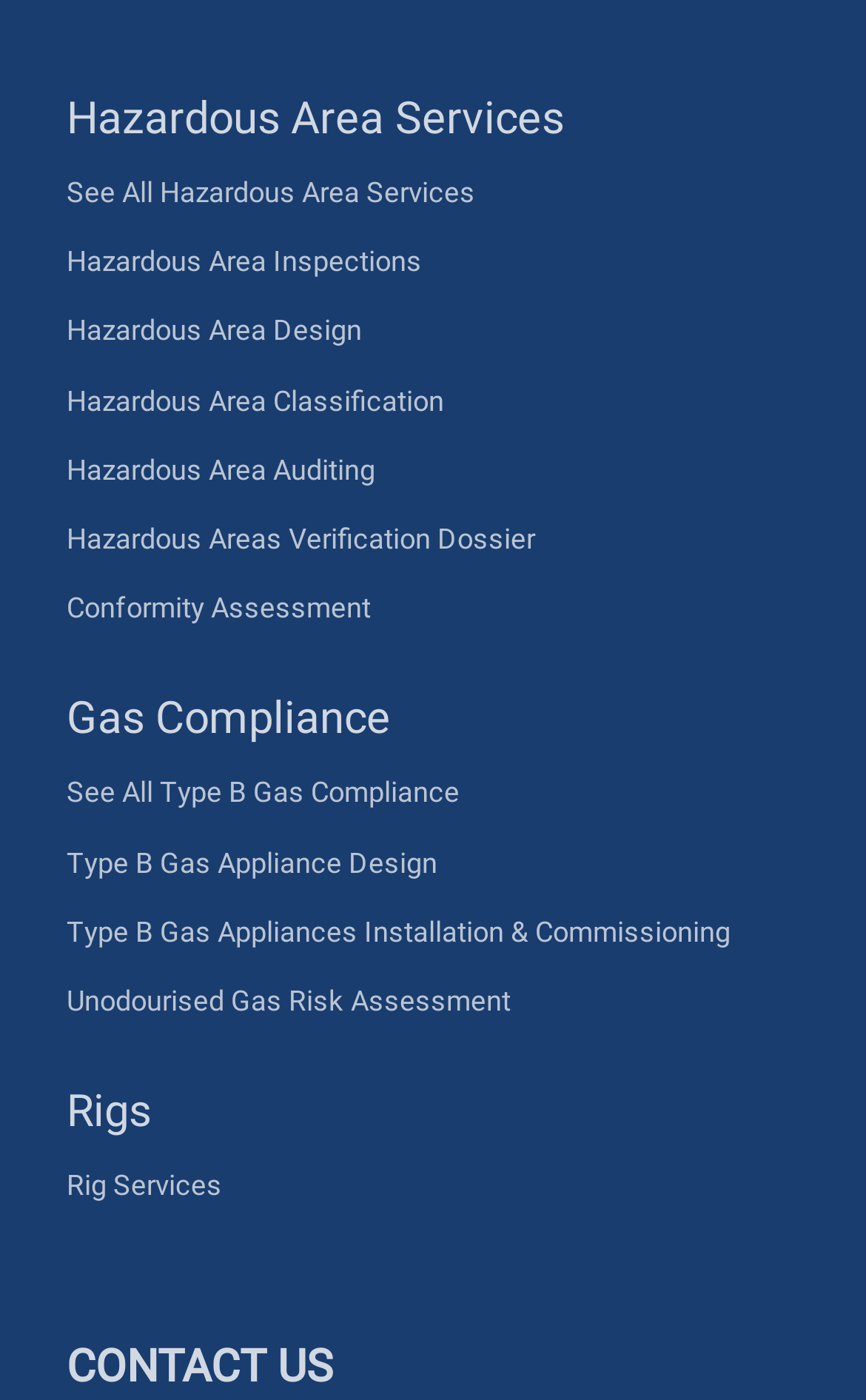Please identify the bounding box coordinates of the region to click in order to complete the task: "View Hazardous Area Services". The coordinates must be four float numbers between 0 and 1, specified as [left, top, right, bottom].

[0.077, 0.065, 0.923, 0.103]